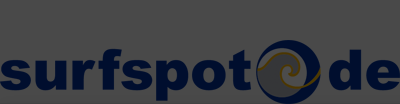Describe every aspect of the image in depth.

This image features the logo of "surfspot.de," prominently displaying the brand name in bold, dark blue letters. The logo is complemented by a stylized graphic of a swirling wave or spiral, incorporating a yellow swirl that adds a dynamic touch. This design reflects themes of surfing and coastal activities. The overall aesthetic is modern and inviting, suitable for a website focused on surfing hotspots, particularly those located in Taranaki, New Zealand, as indicated by the context of the surrounding content. The logo embodies the spirit of adventure and connection to the ocean that is central to the surfing community.